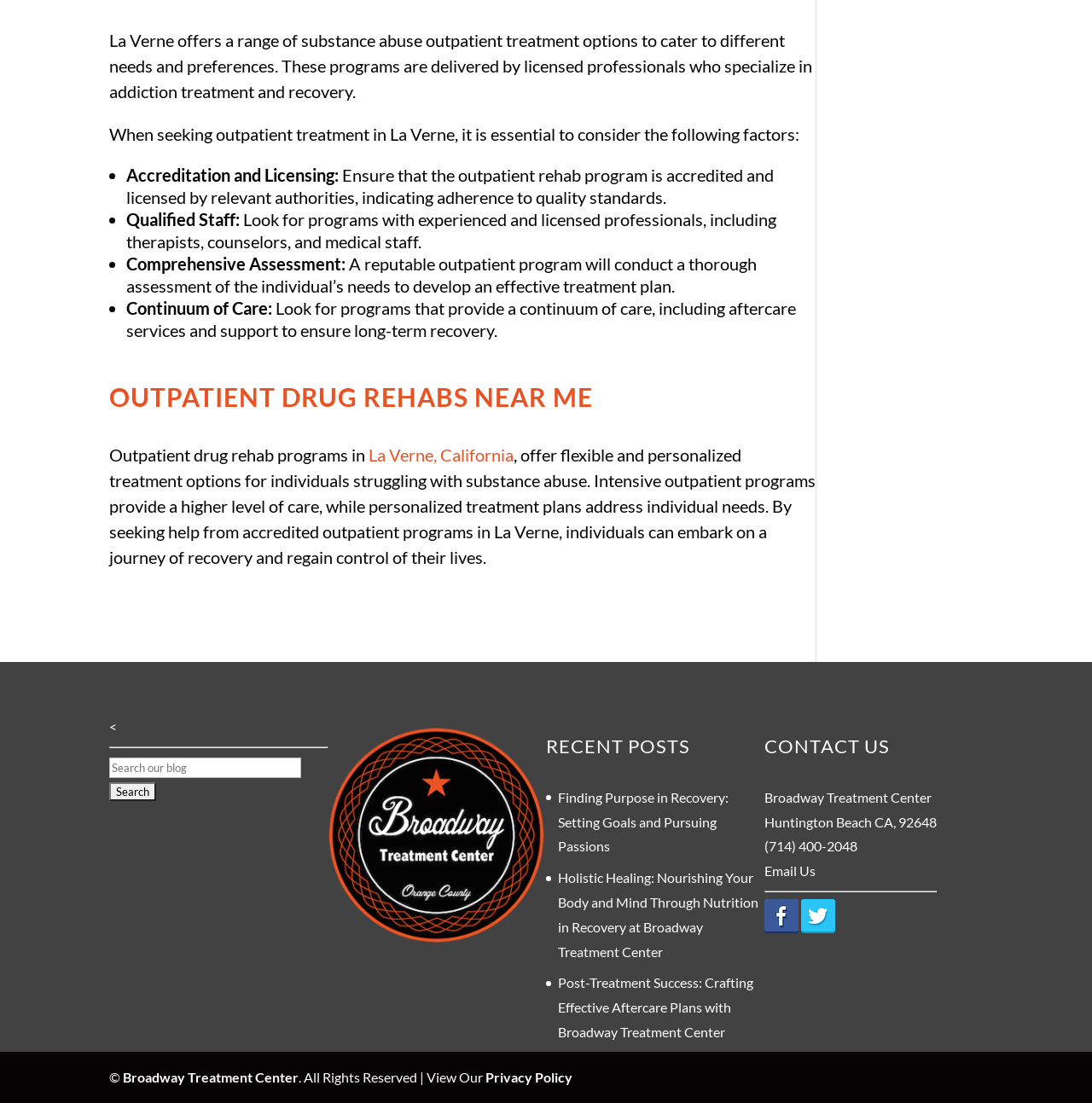Locate the bounding box coordinates of the item that should be clicked to fulfill the instruction: "Read recent post about finding purpose in recovery".

[0.511, 0.715, 0.667, 0.775]